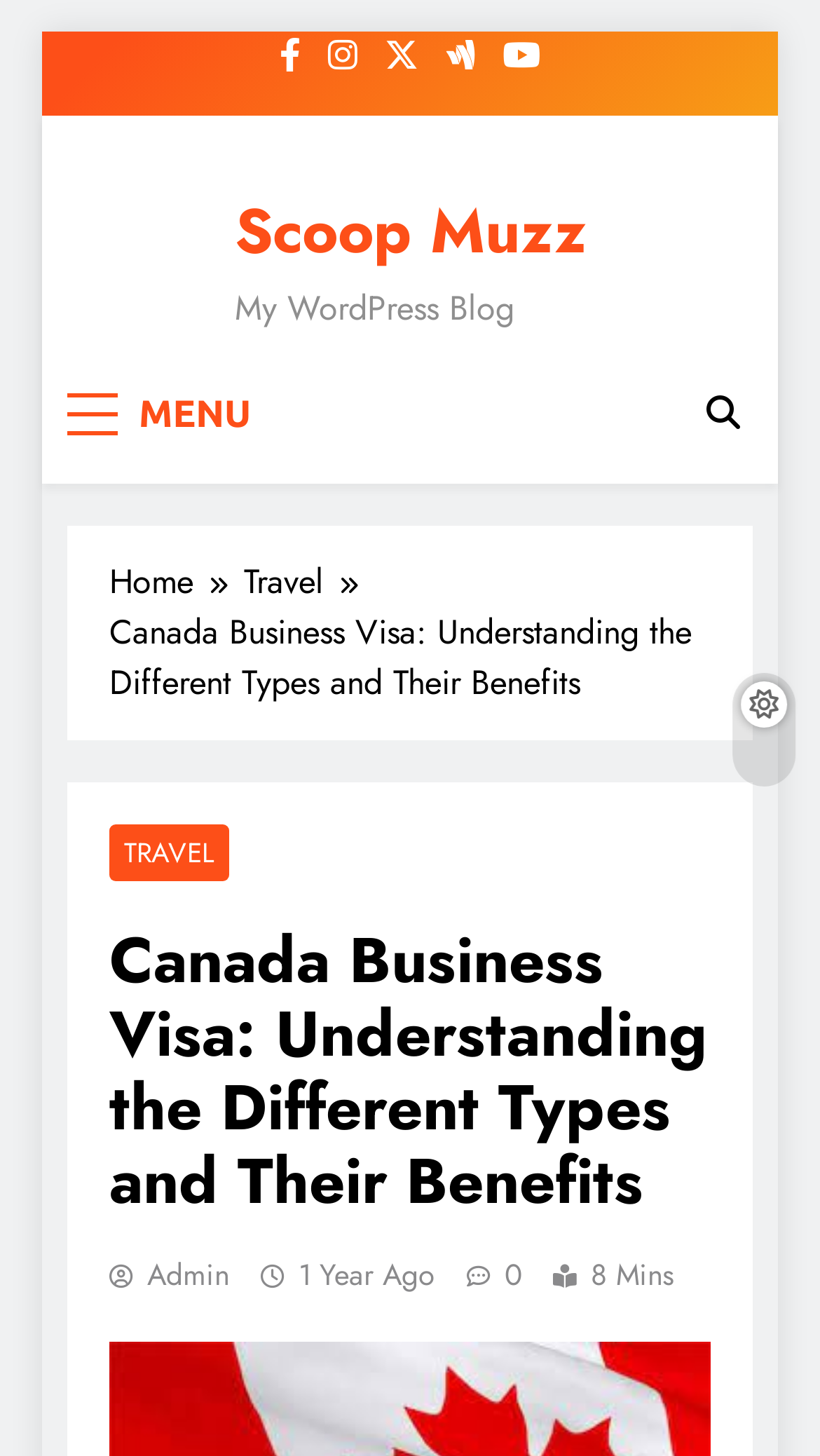Please provide a comprehensive answer to the question based on the screenshot: What is the category of the article?

I found the answer by looking at the link element with the bounding box coordinates [0.297, 0.383, 0.456, 0.417], which contains the text 'Travel '.